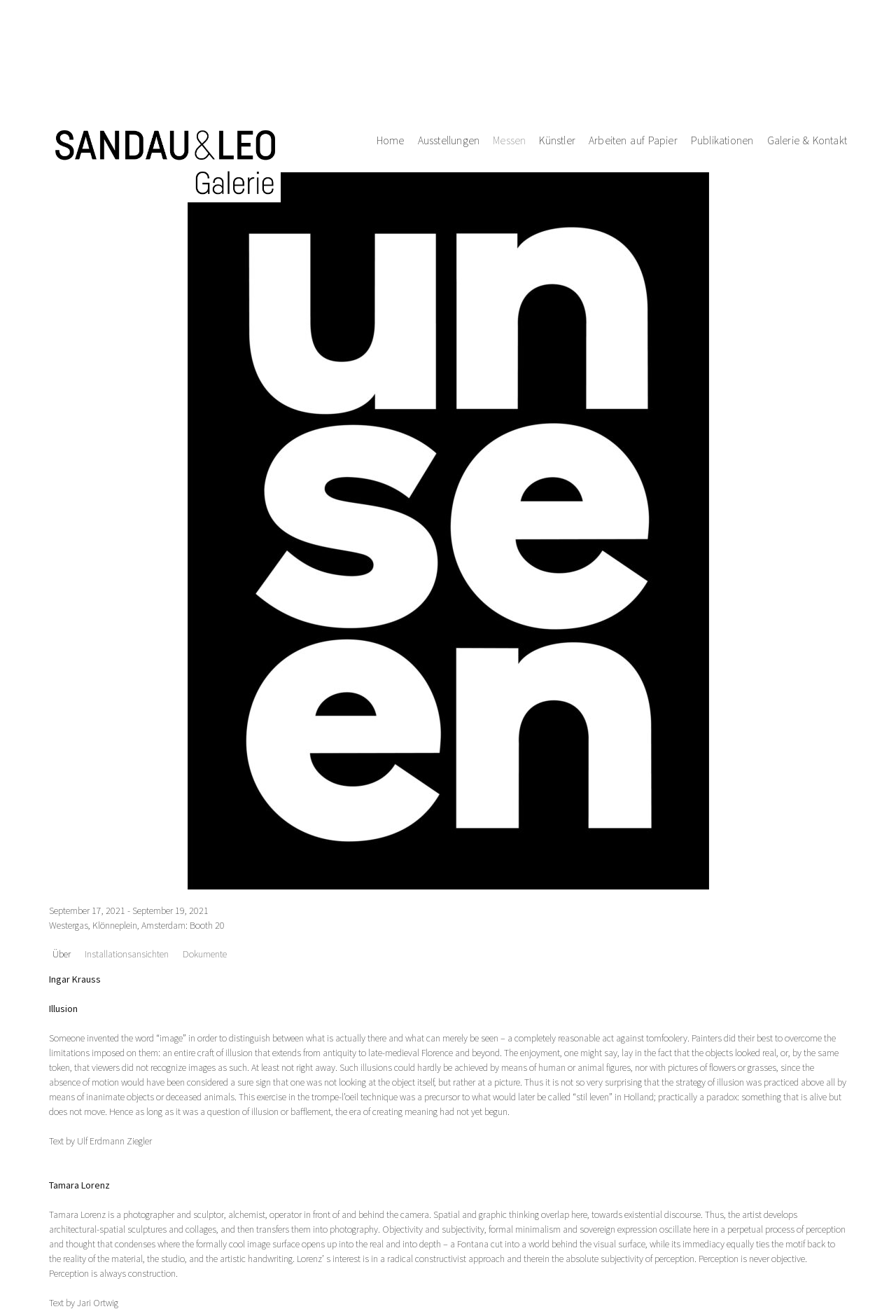What is the theme of the text by Ulf Erdmann Ziegler?
Please give a well-detailed answer to the question.

I found the answer by looking at the StaticText element 'Illusion' which is mentioned in the text by Ulf Erdmann Ziegler, indicating that it is the theme of the text.